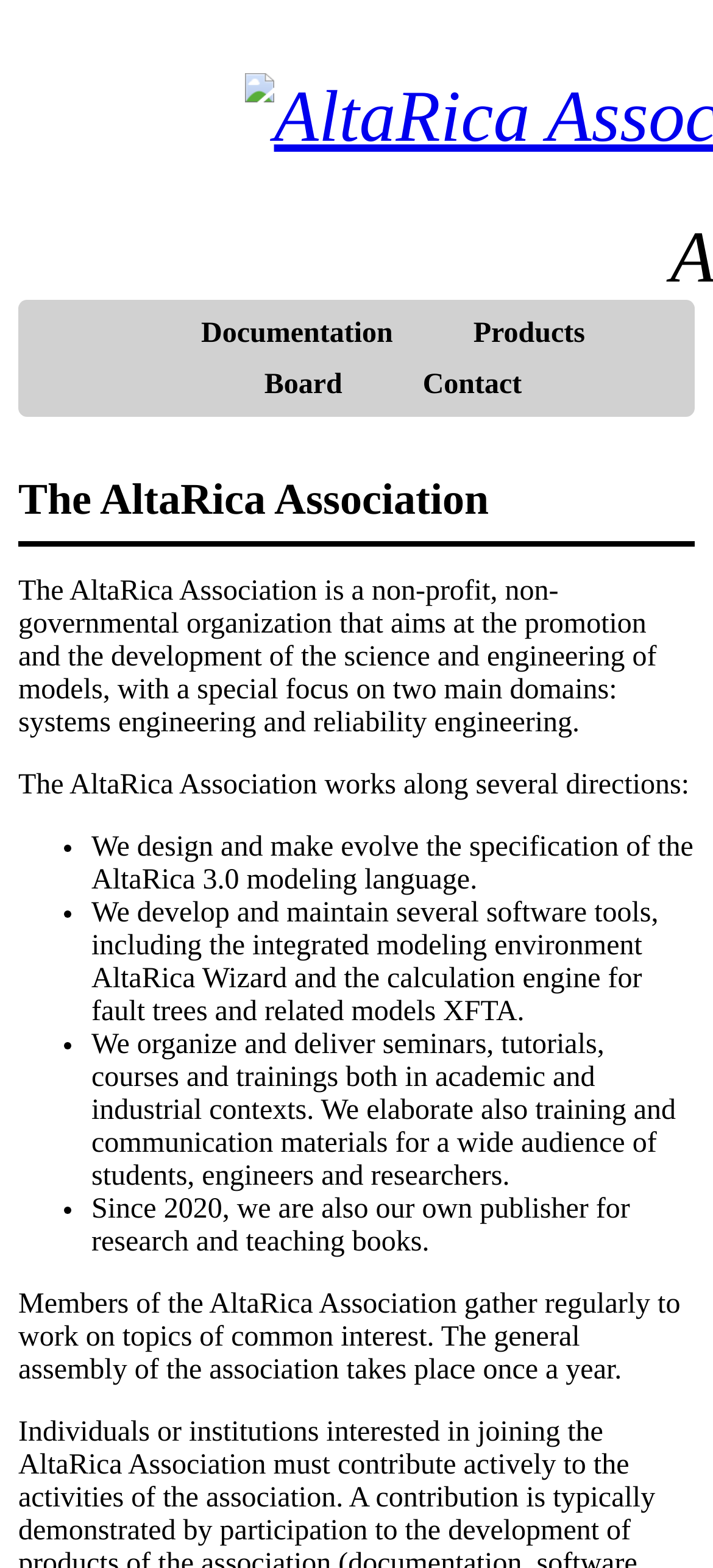Please find and provide the title of the webpage.

The AltaRica Association